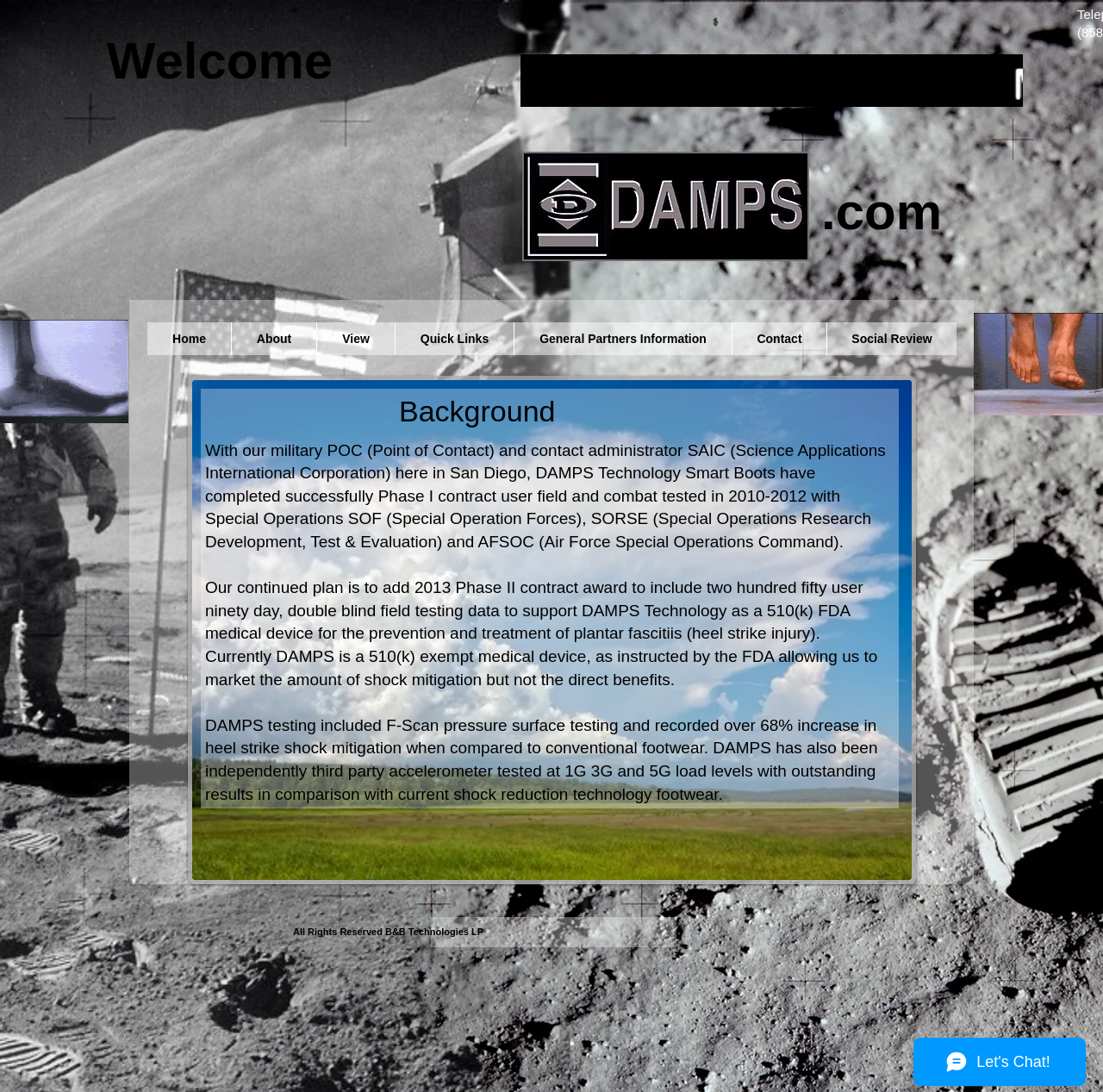Provide the bounding box coordinates of the HTML element described by the text: "AI Data Science". The coordinates should be in the format [left, top, right, bottom] with values between 0 and 1.

None